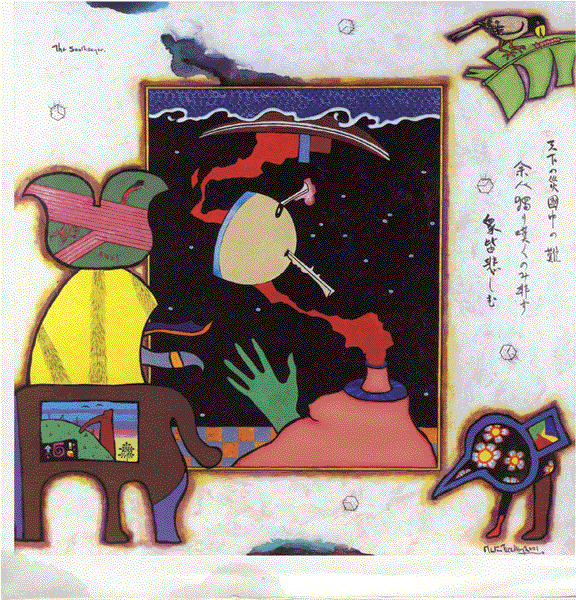Refer to the screenshot and answer the following question in detail:
What is the significance of the hand reaching towards the soothsayer?

The hand reaching towards the soothsayer implies a connection between the viewer and the realm of intuition and foresight, suggesting that the viewer is seeking guidance or wisdom from the mystical figure.